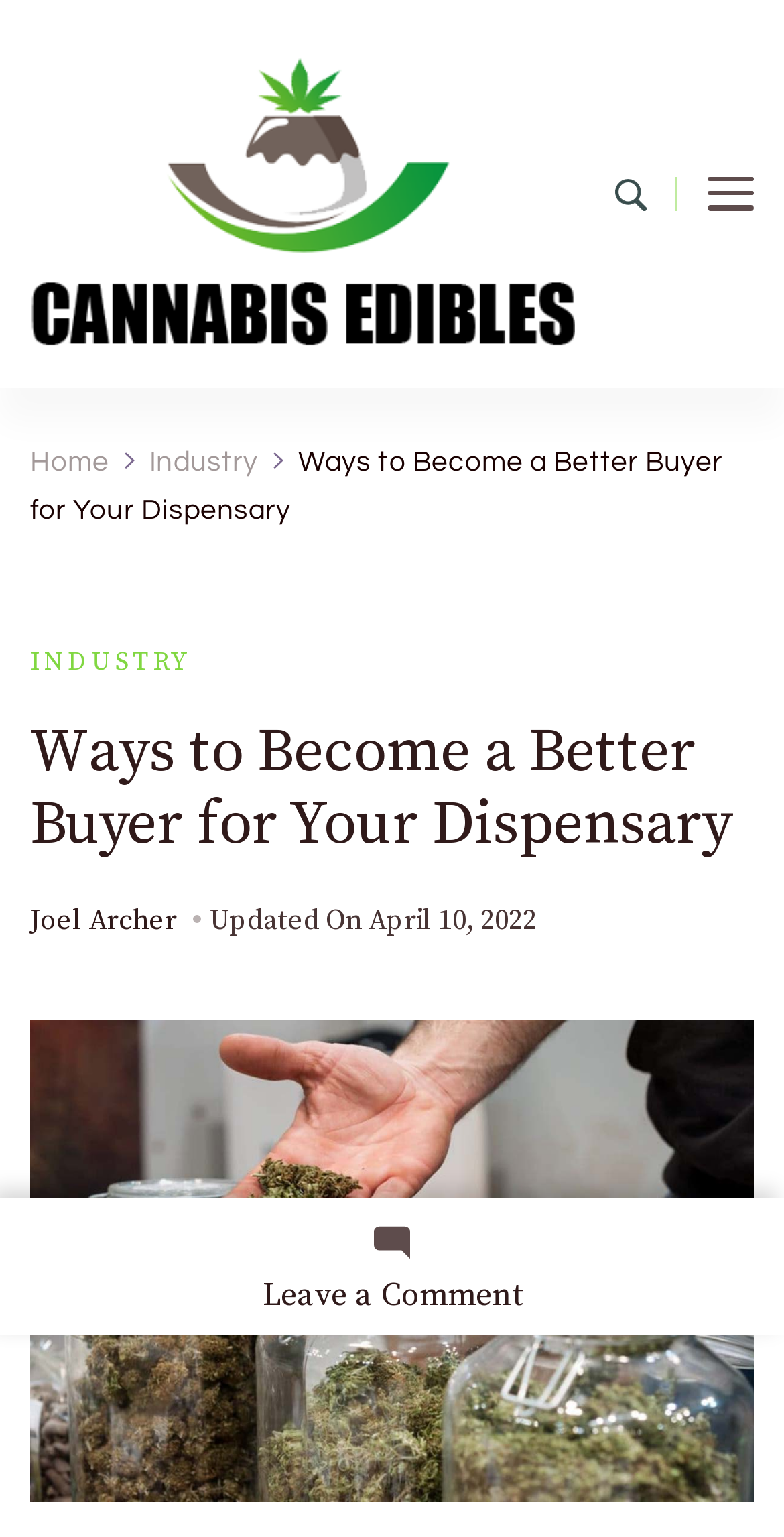Please respond to the question using a single word or phrase:
What is the text on the top-left link?

Cannabis Edibles